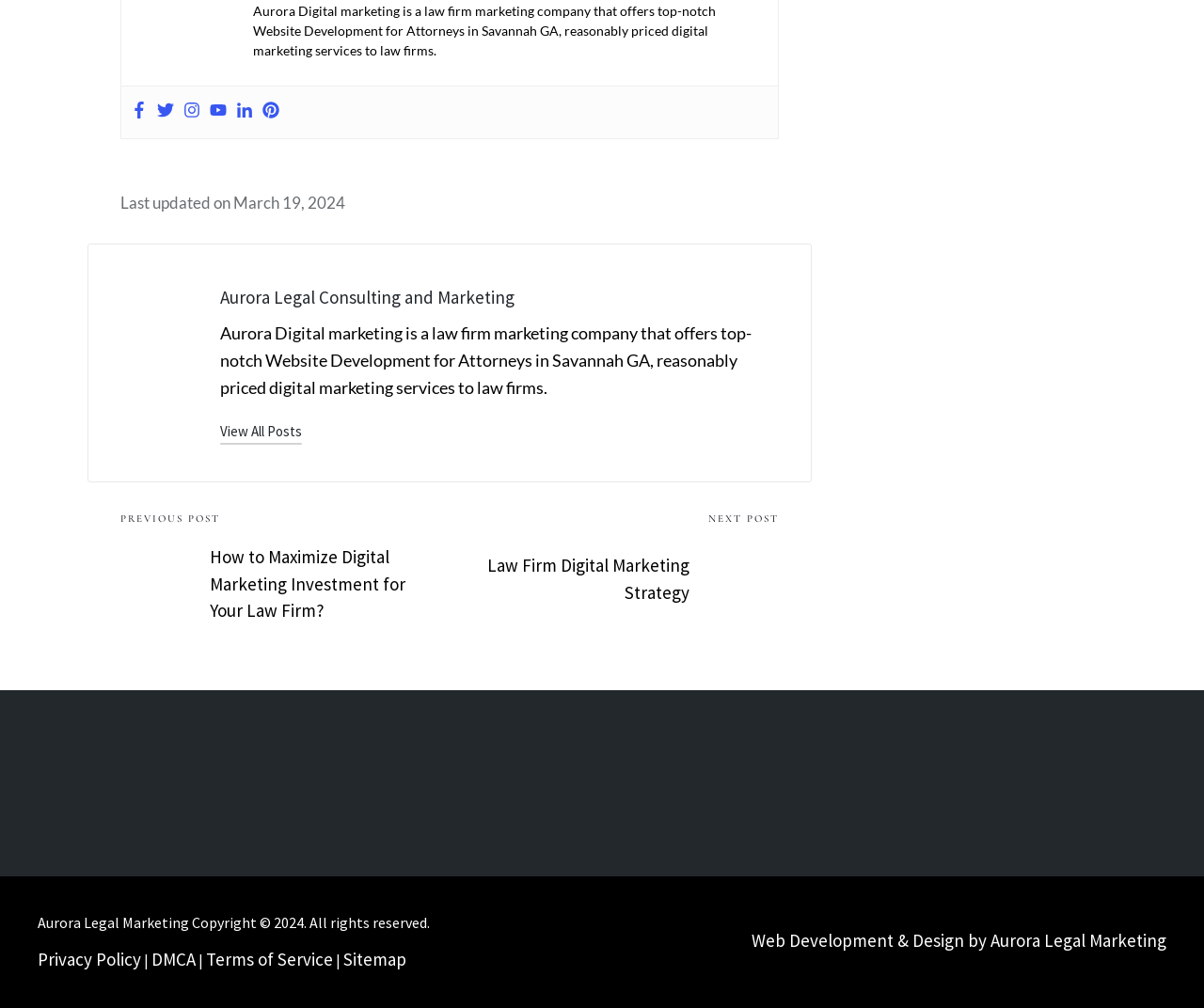Find the bounding box coordinates of the clickable region needed to perform the following instruction: "View all posts". The coordinates should be provided as four float numbers between 0 and 1, i.e., [left, top, right, bottom].

[0.182, 0.416, 0.25, 0.441]